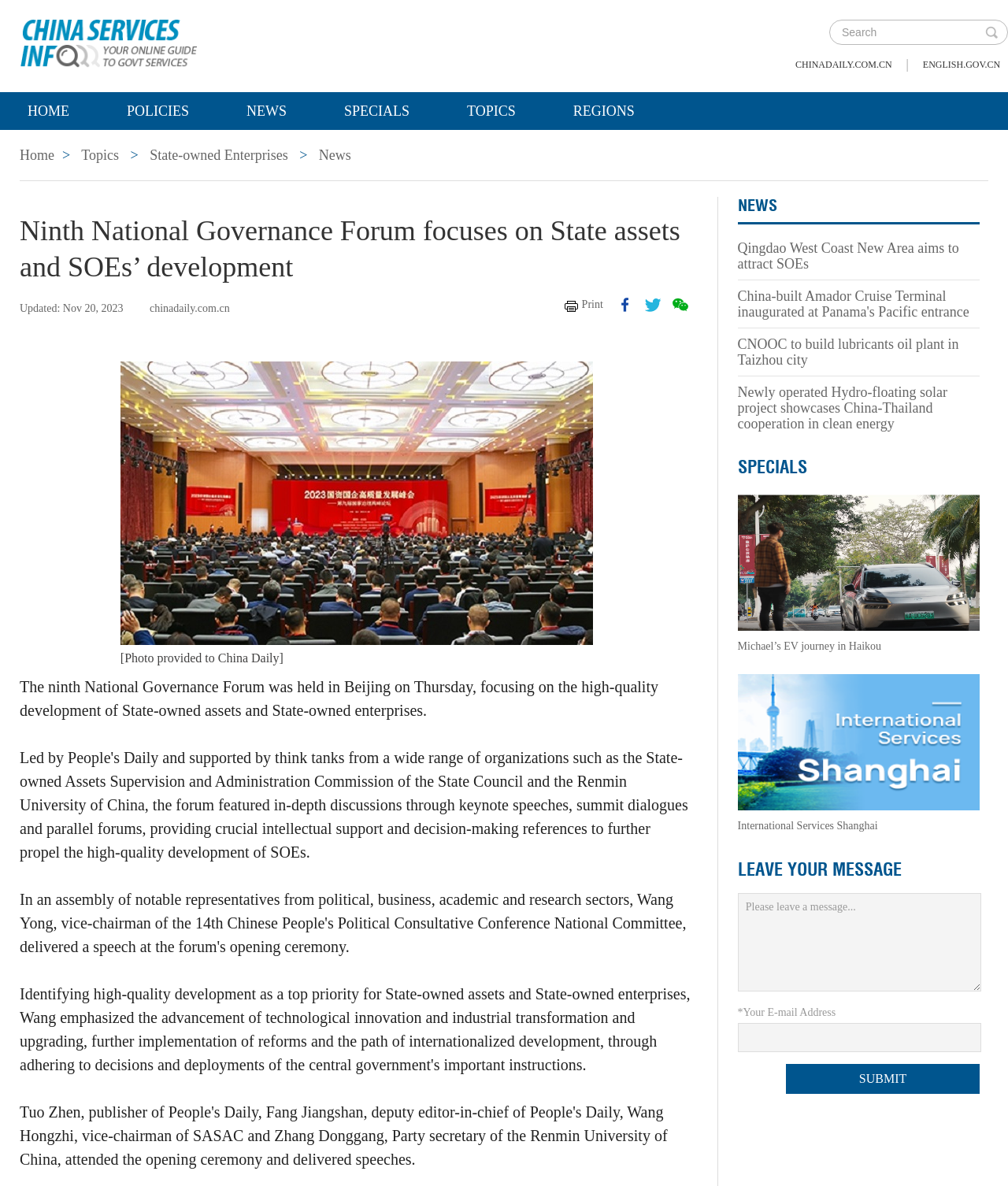Given the element description LEAVE YOUR MESSAGE, predict the bounding box coordinates for the UI element in the webpage screenshot. The format should be (top-left x, top-left y, bottom-right x, bottom-right y), and the values should be between 0 and 1.

[0.732, 0.723, 0.894, 0.743]